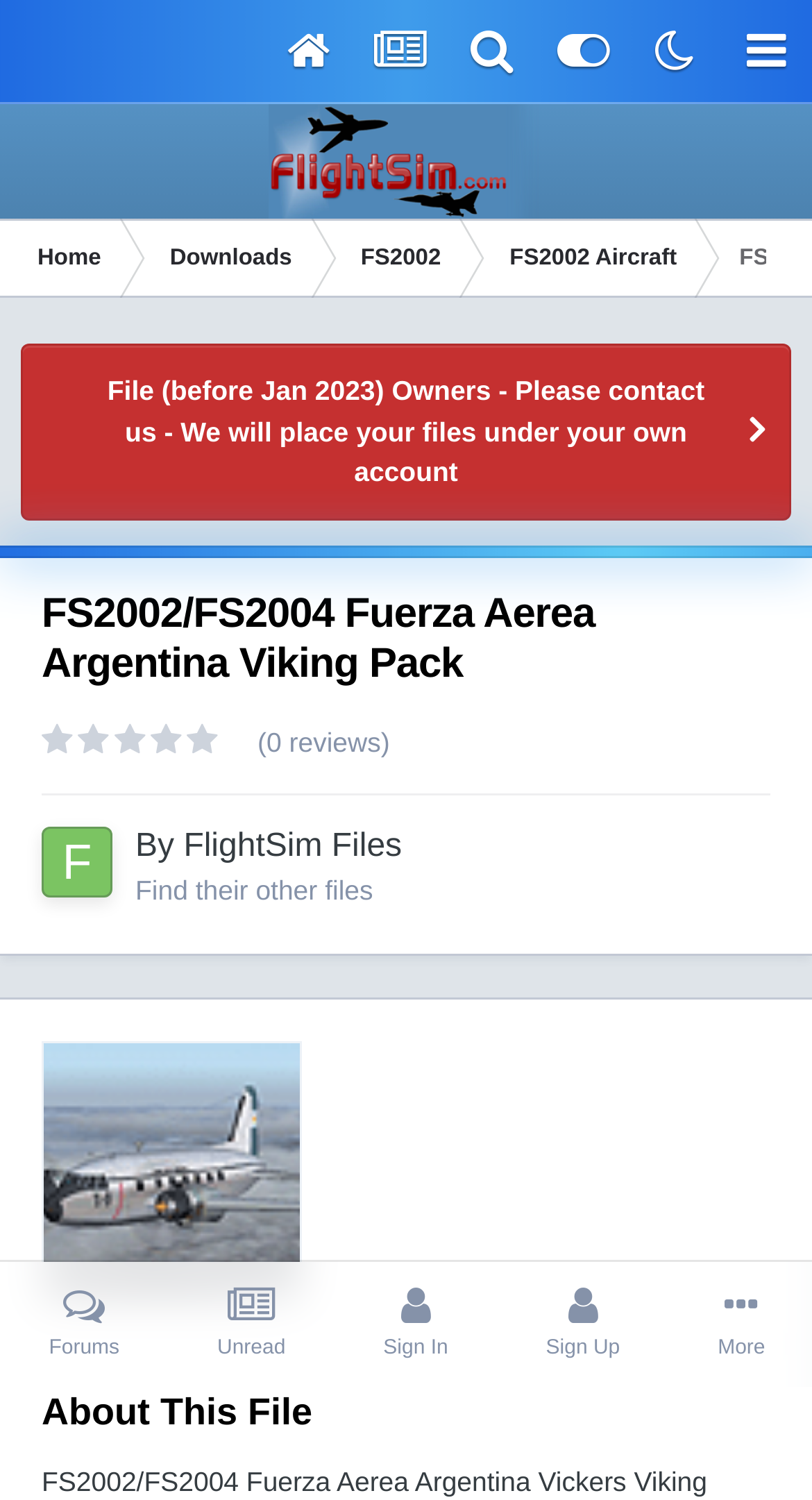Pinpoint the bounding box coordinates of the area that must be clicked to complete this instruction: "View the FS2002 Aircraft page".

[0.581, 0.146, 0.872, 0.199]